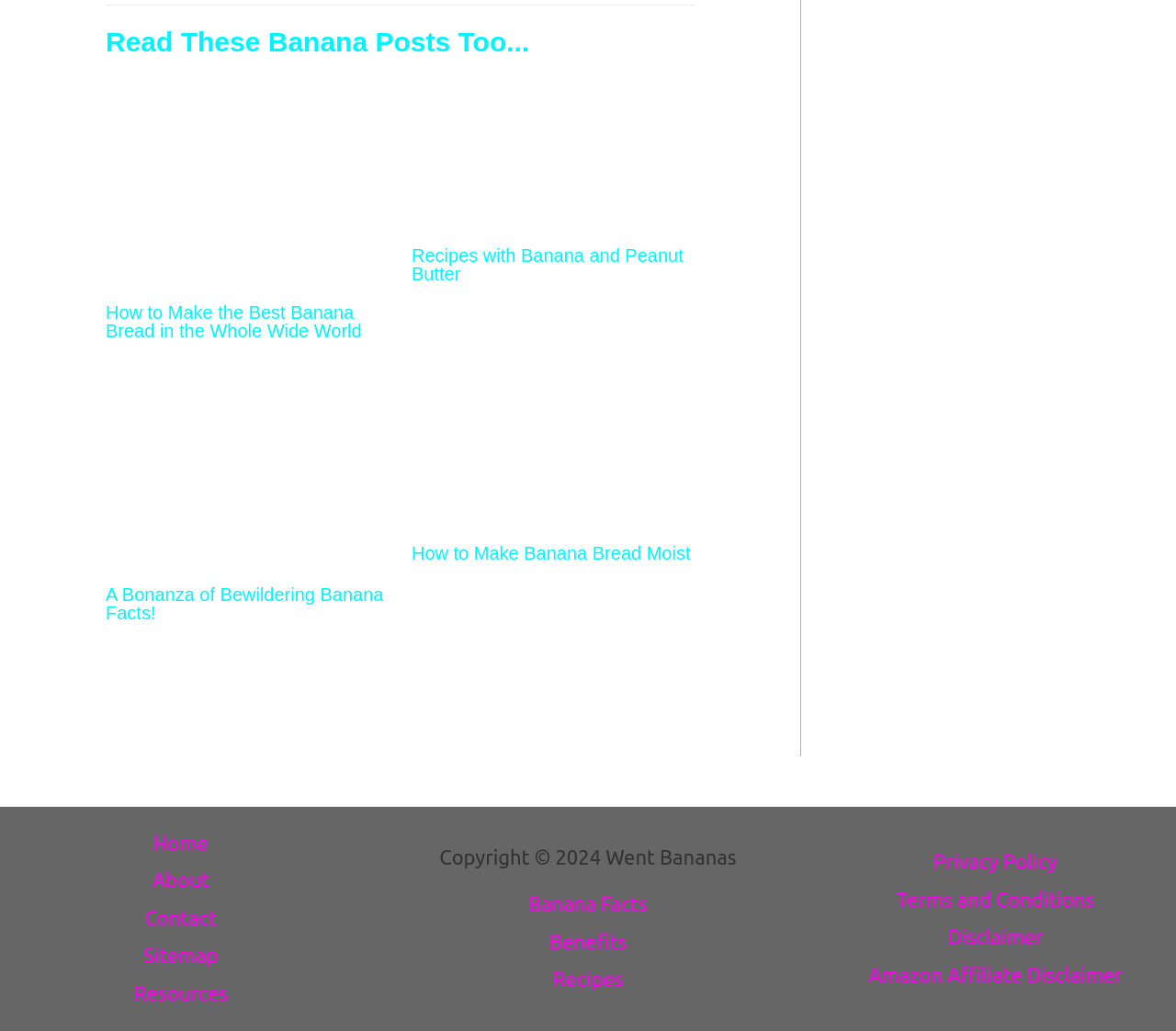Bounding box coordinates must be specified in the format (top-left x, top-left y, bottom-right x, bottom-right y). All values should be floating point numbers between 0 and 1. What are the bounding box coordinates of the UI element described as: Carp

None